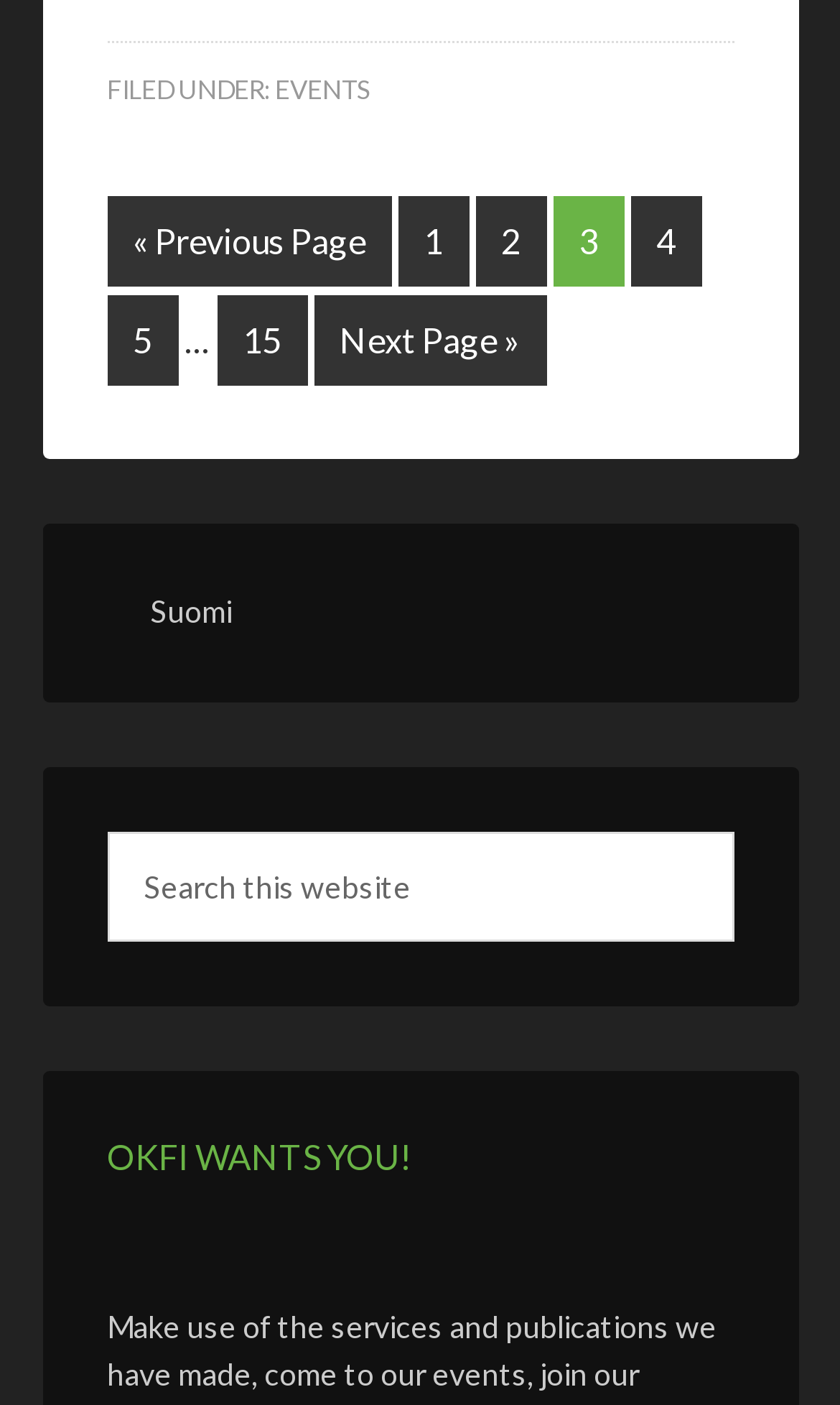Reply to the question below using a single word or brief phrase:
How many page links are there?

7